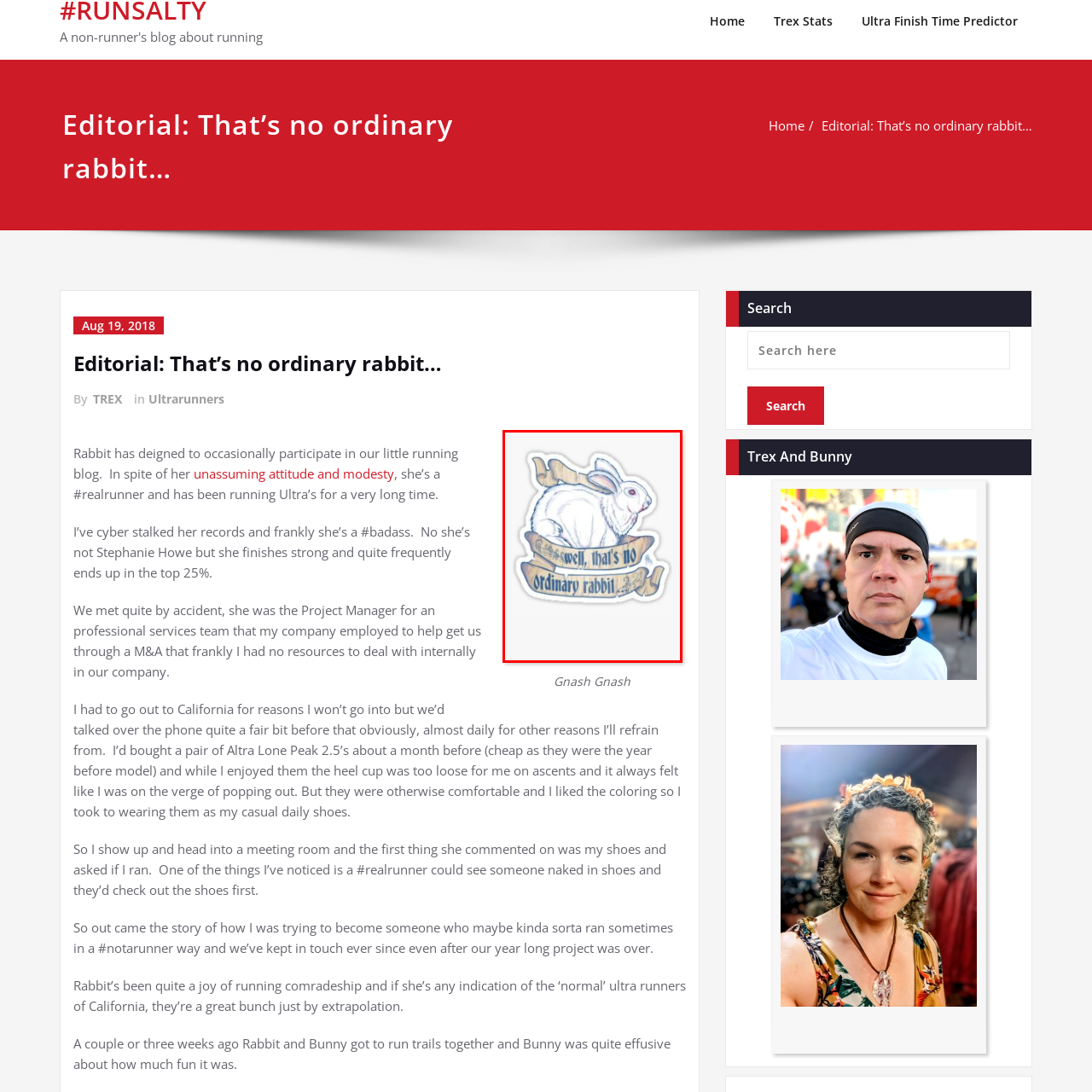Please examine the section highlighted with a blue border and provide a thorough response to the following question based on the visual information: 
What kind of essence does the design capture?

The caption describes the design as capturing a 'whimsical and playful essence', which suggests that the illustration has a lighthearted and fanciful quality to it.